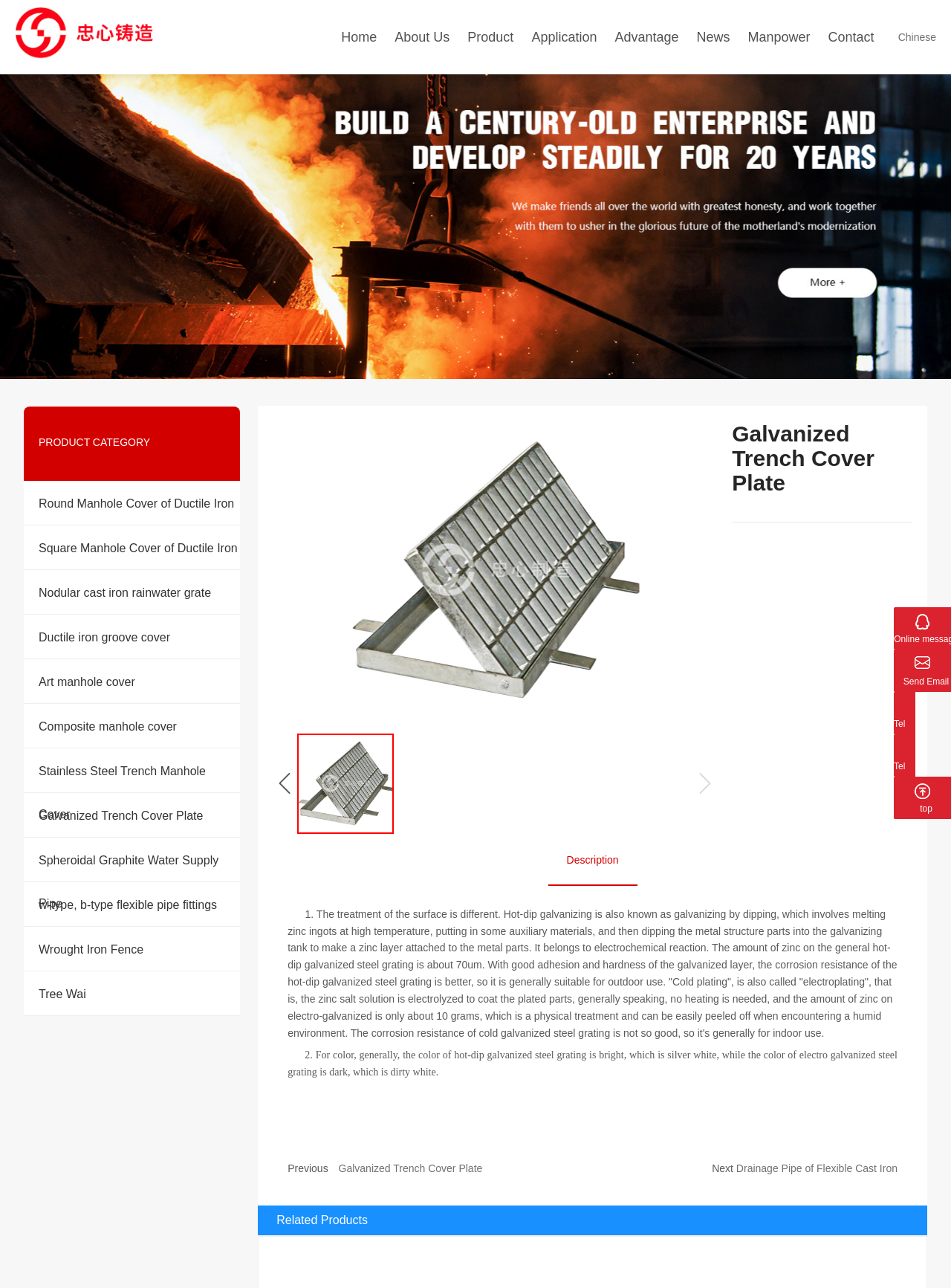What is the purpose of the 'About Us' section?
Please answer the question with as much detail as possible using the screenshot.

The 'About Us' section is located in the top navigation bar, and it likely contains information about the company's history, mission, and values.